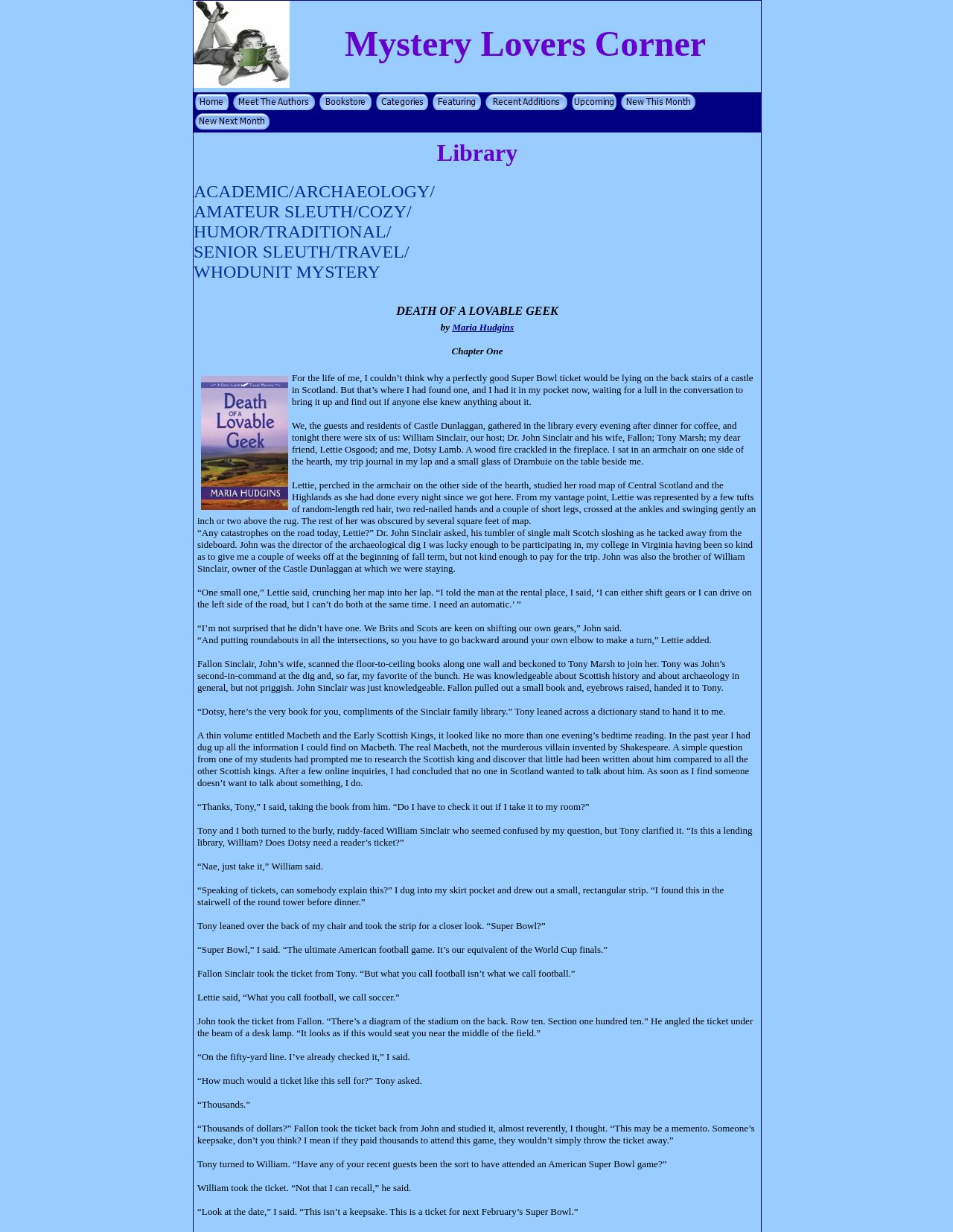Identify the bounding box coordinates of the section that should be clicked to achieve the task described: "Go to the page of Diabolos".

None